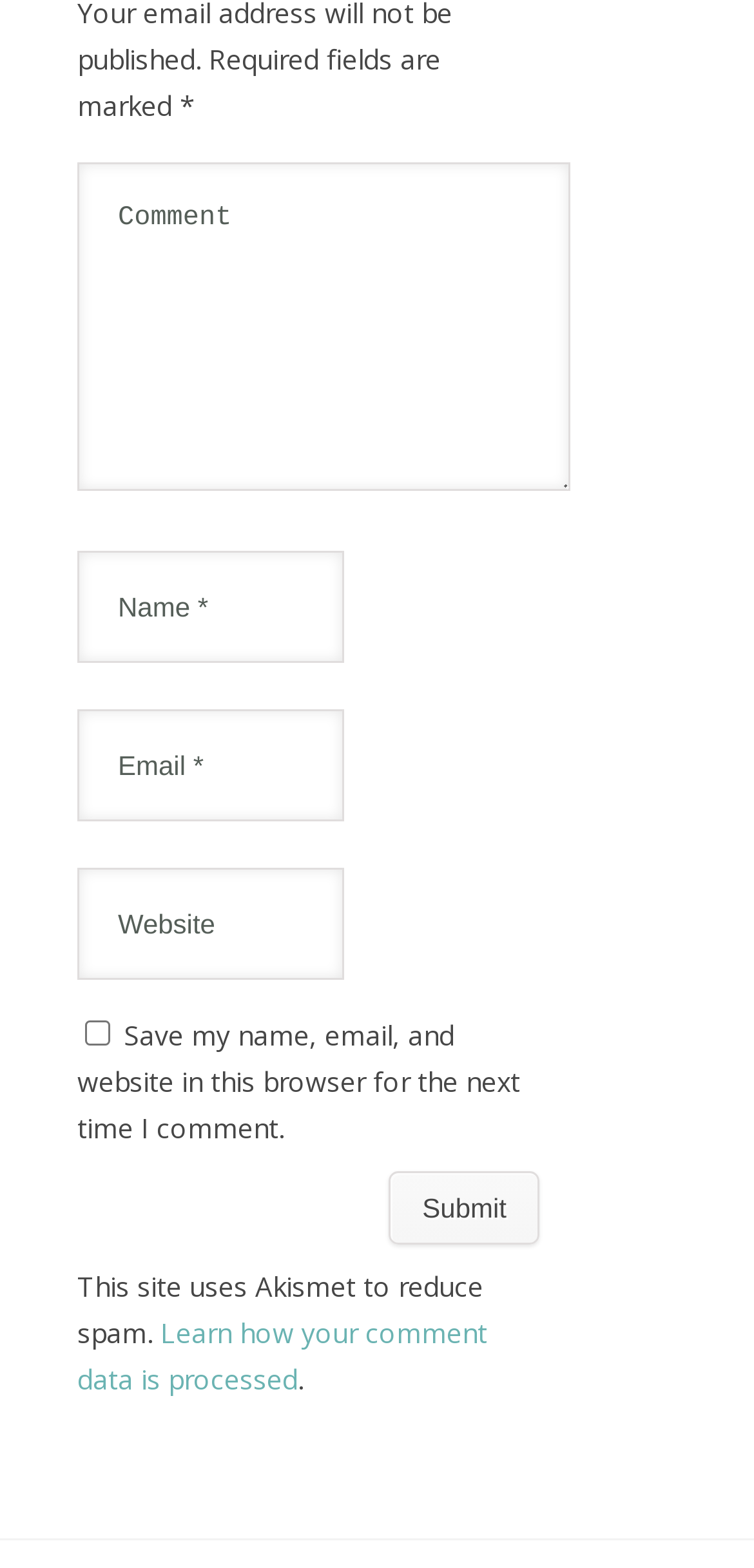How many required fields are there?
Kindly offer a comprehensive and detailed response to the question.

There are three textboxes with the 'required: True' attribute, which are labeled 'Name *', 'Email *', and 'Comment'. These fields are marked as required, indicating that they must be filled in before submitting the form.